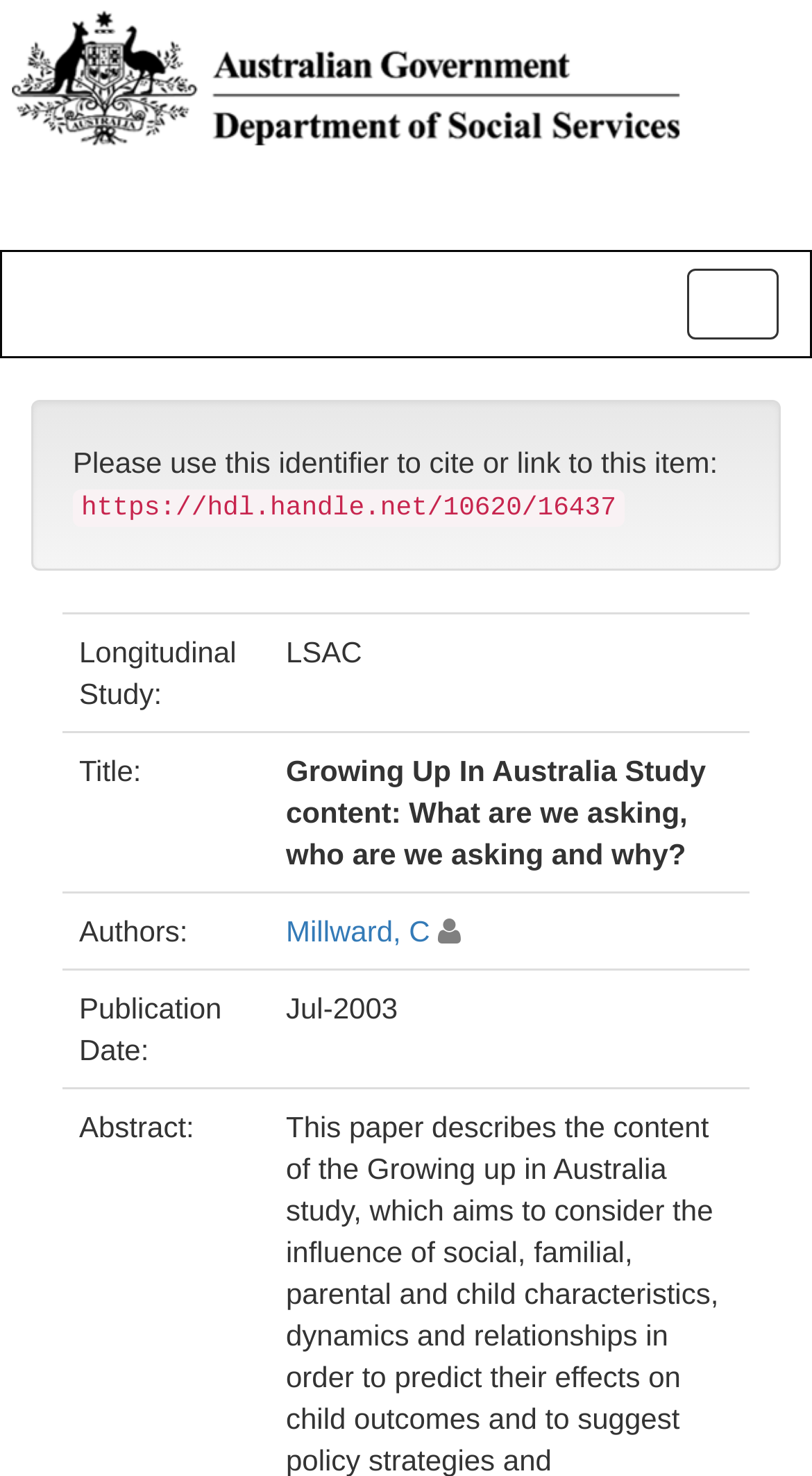What type of study is this? Refer to the image and provide a one-word or short phrase answer.

Longitudinal Study